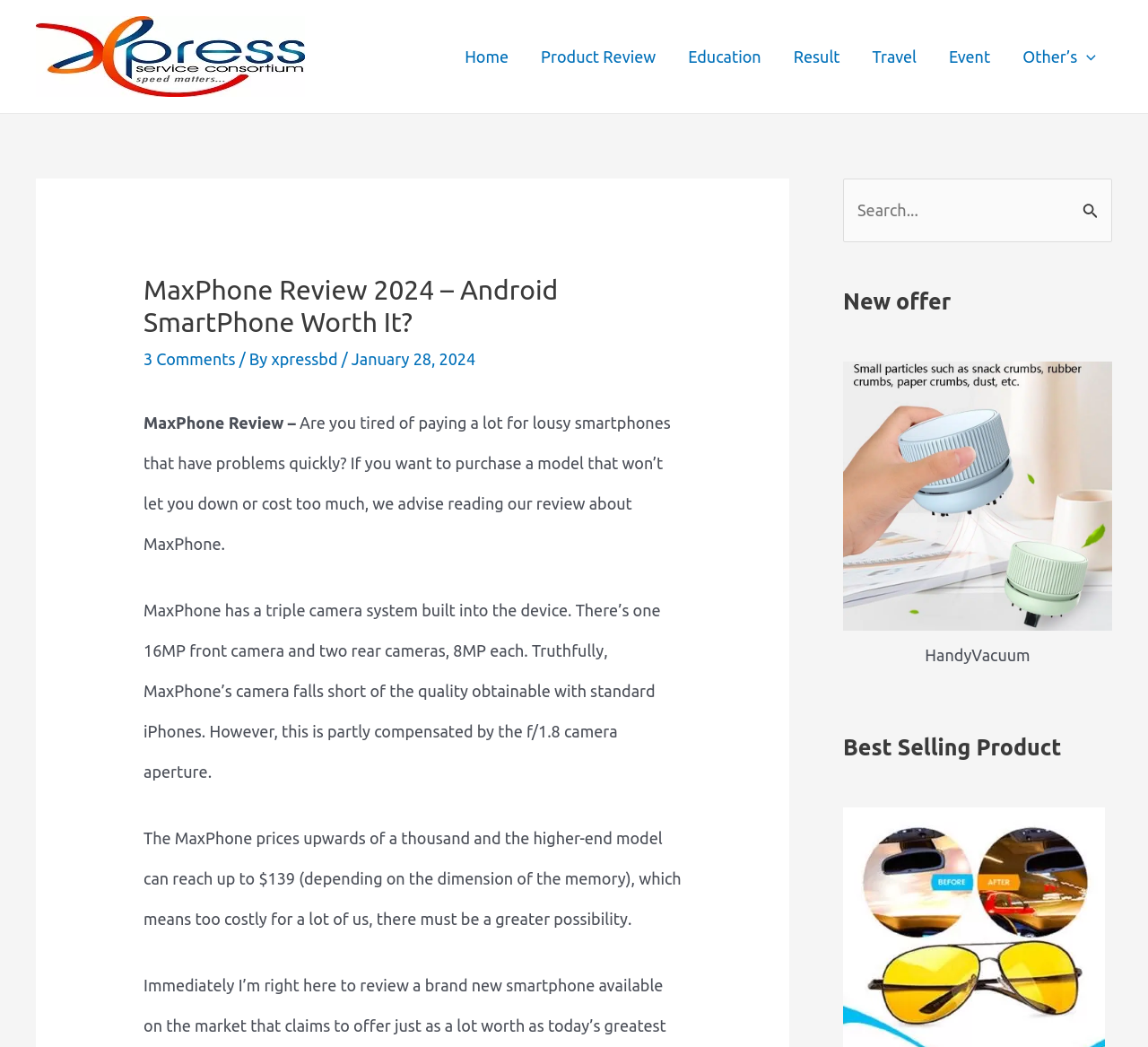Identify the bounding box coordinates of the element that should be clicked to fulfill this task: "Search for something". The coordinates should be provided as four float numbers between 0 and 1, i.e., [left, top, right, bottom].

[0.734, 0.171, 0.969, 0.231]